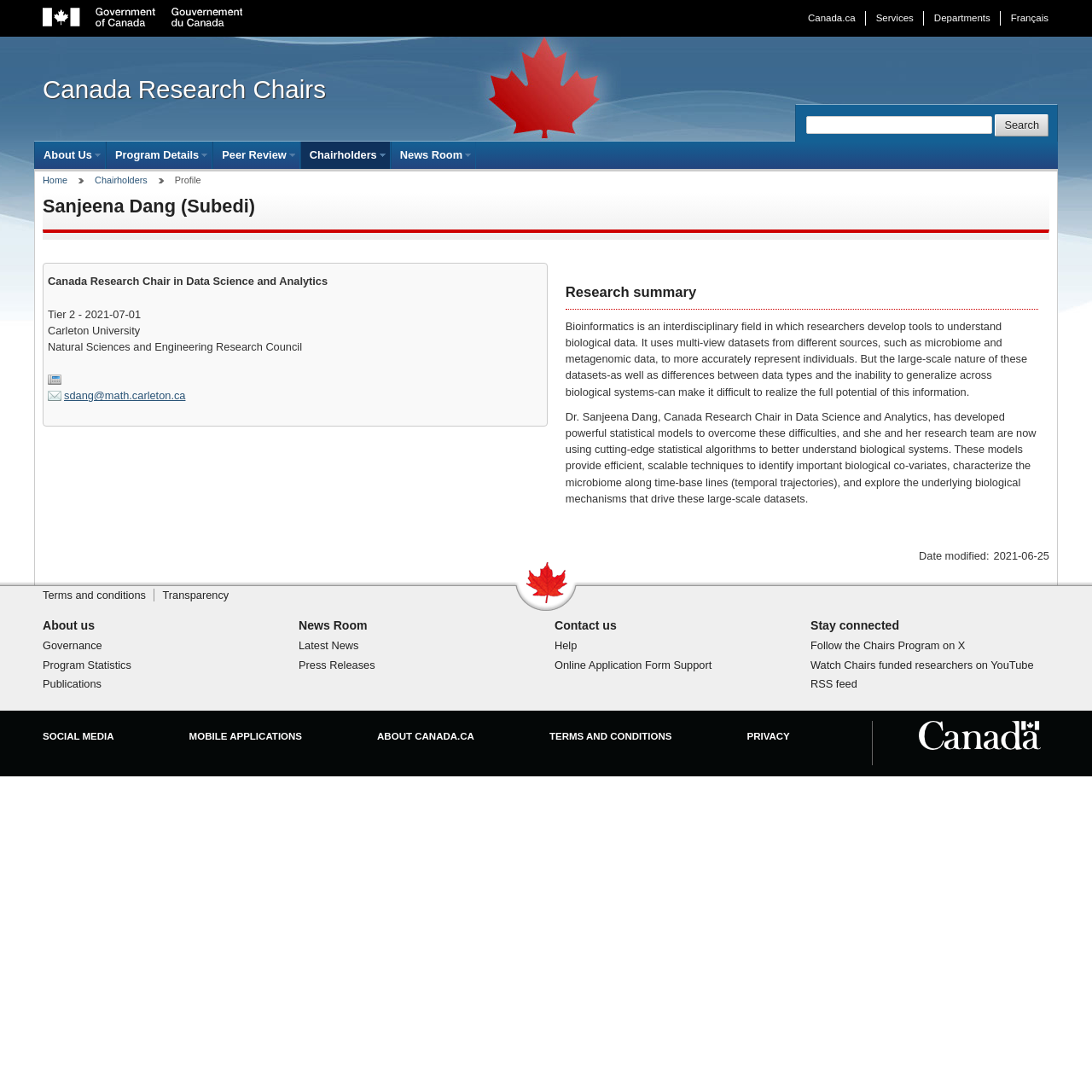Using the information in the image, could you please answer the following question in detail:
What is the institution affiliated with the chairholder?

The institution affiliated with the chairholder can be found in the static text element with the text 'Carleton University' which is located in the main content area of the webpage, indicating that the chairholder is affiliated with Carleton University.